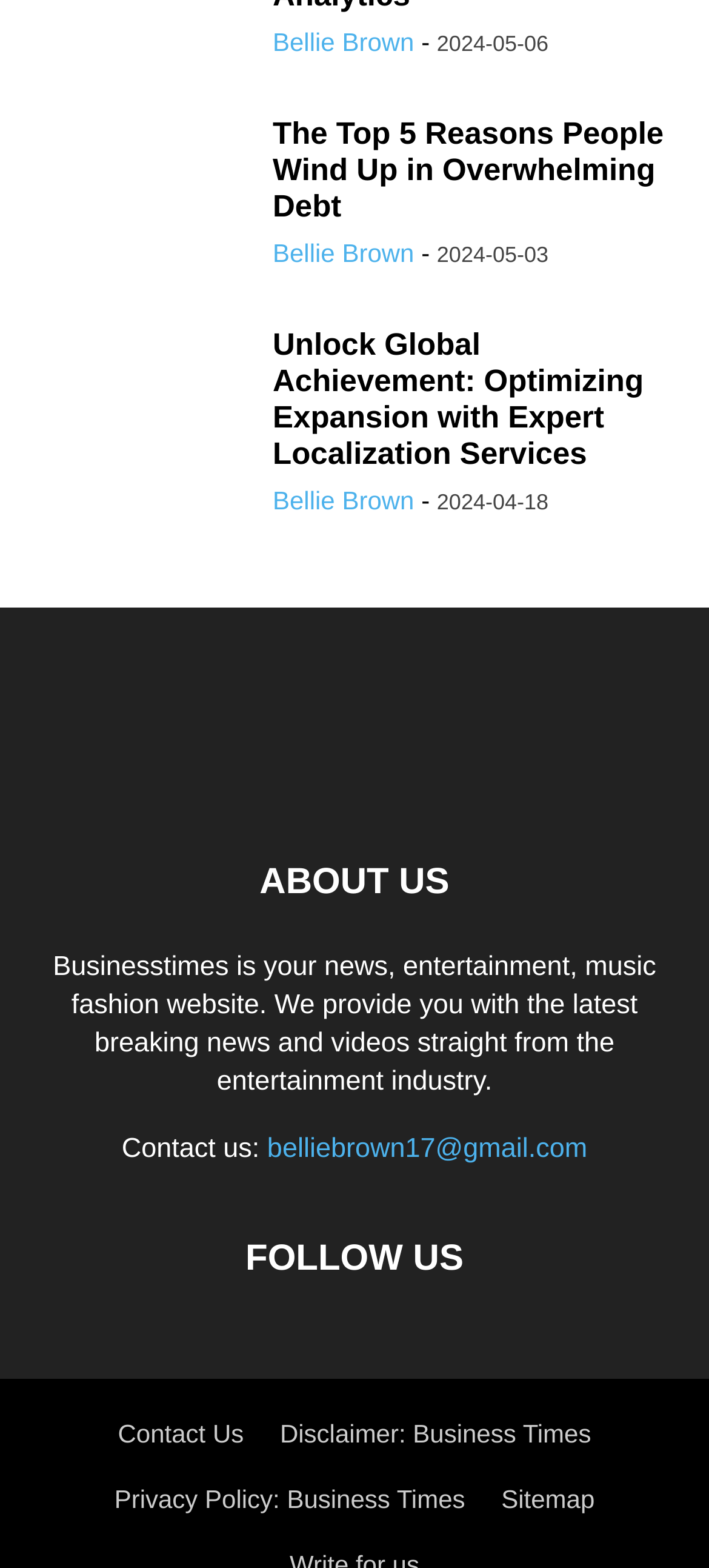Using the element description: "Contact Us", determine the bounding box coordinates for the specified UI element. The coordinates should be four float numbers between 0 and 1, [left, top, right, bottom].

[0.166, 0.905, 0.344, 0.924]